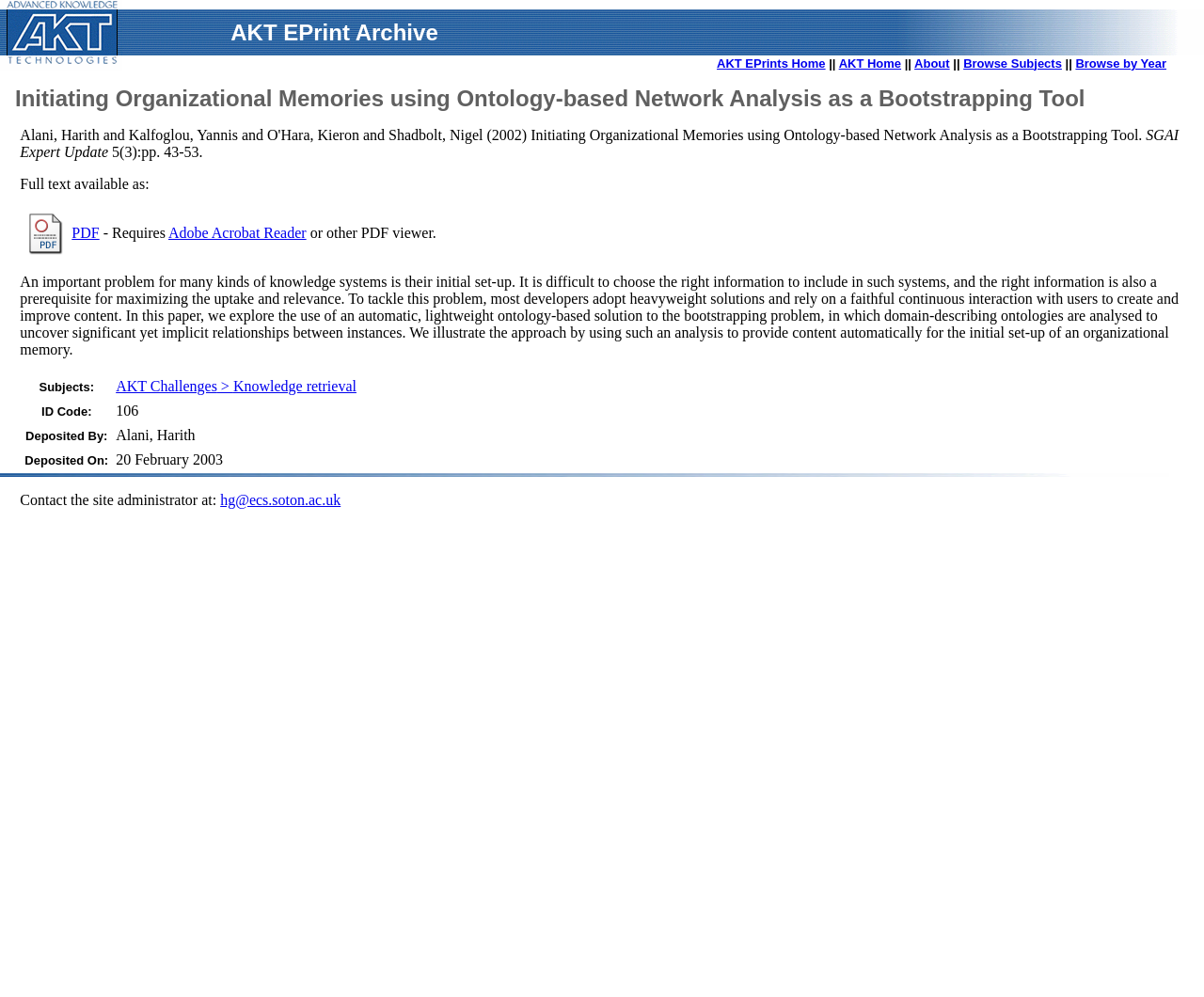Please find the bounding box coordinates of the element that must be clicked to perform the given instruction: "Go to AKT Home". The coordinates should be four float numbers from 0 to 1, i.e., [left, top, right, bottom].

[0.697, 0.056, 0.748, 0.07]